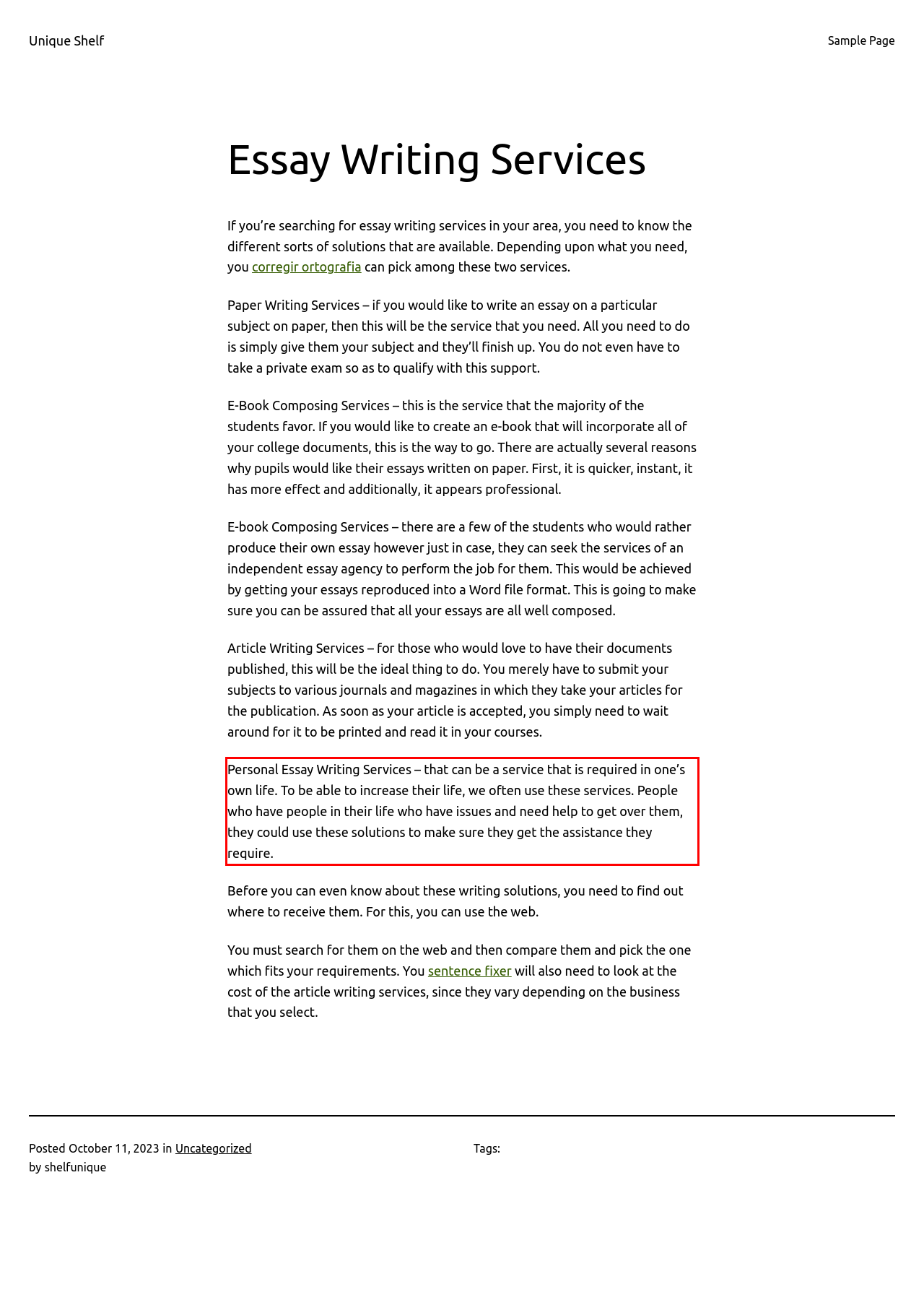Perform OCR on the text inside the red-bordered box in the provided screenshot and output the content.

Personal Essay Writing Services – that can be a service that is required in one’s own life. To be able to increase their life, we often use these services. People who have people in their life who have issues and need help to get over them, they could use these solutions to make sure they get the assistance they require.